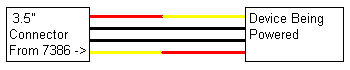What is the source of the 3.5" connector?
Provide a comprehensive and detailed answer to the question.

The caption states that the 3.5" connector is sourced from a 7386 planar board, which is the origin or source of the connector being used in the diagram.